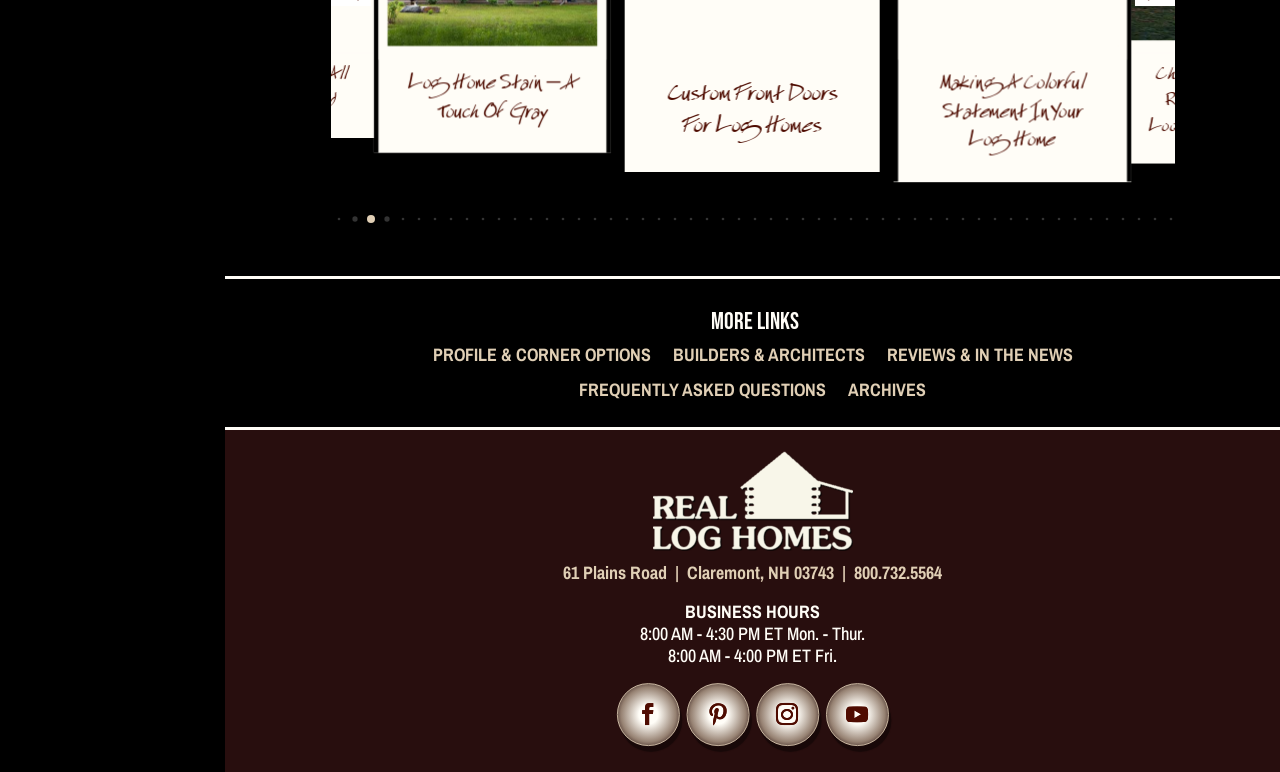Can you specify the bounding box coordinates for the region that should be clicked to fulfill this instruction: "Explore 'PROFILE & CORNER OPTIONS'".

[0.338, 0.446, 0.508, 0.482]